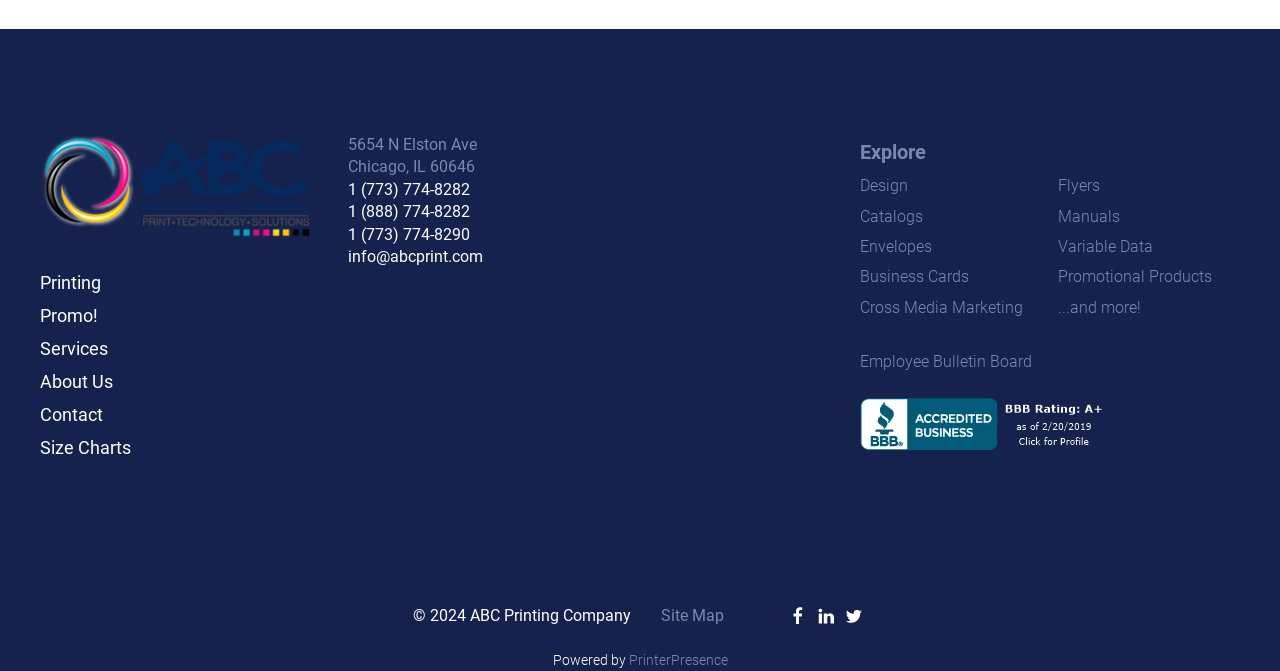Find the bounding box coordinates corresponding to the UI element with the description: "Cross Media Marketing". The coordinates should be formatted as [left, top, right, bottom], with values as floats between 0 and 1.

[0.672, 0.444, 0.799, 0.472]